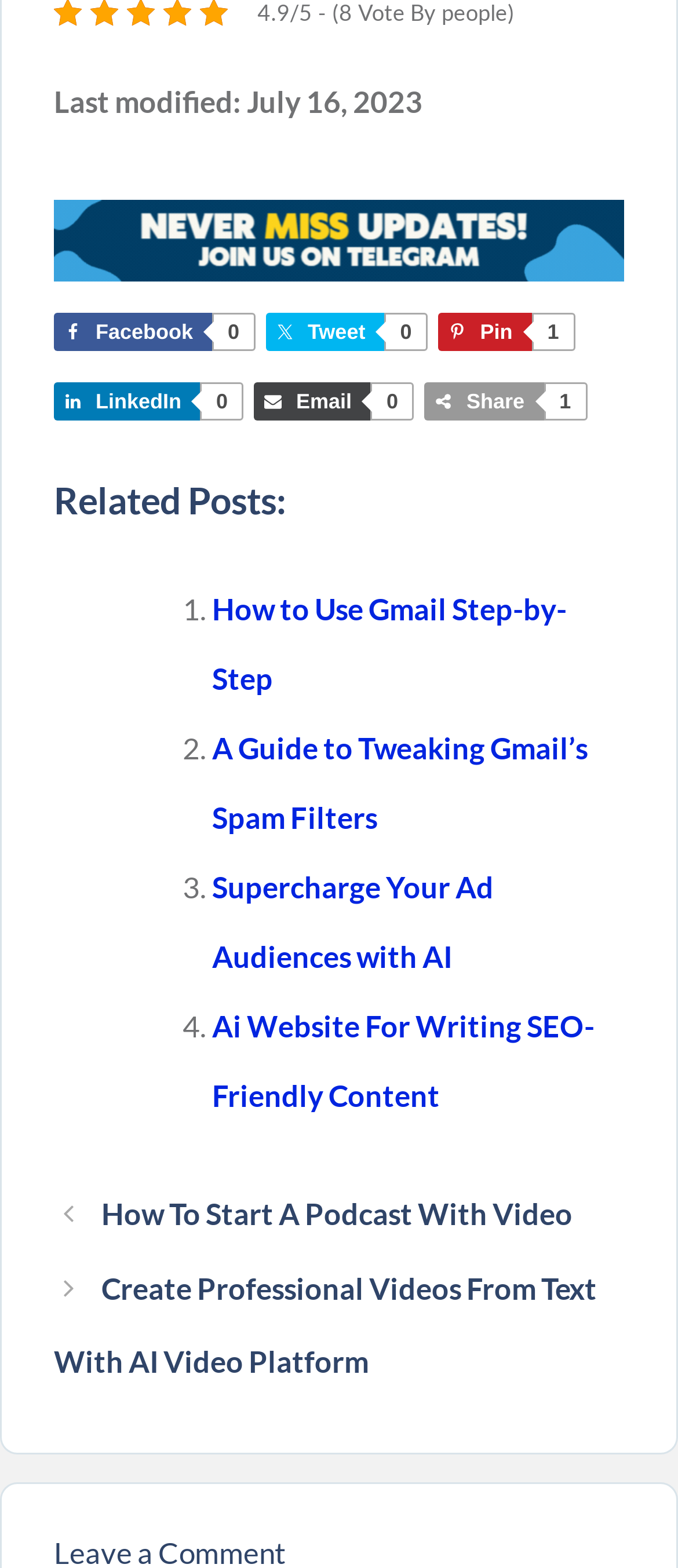Please determine the bounding box coordinates for the element with the description: "How to Use Gmail Step-by-Step".

[0.313, 0.366, 0.903, 0.389]